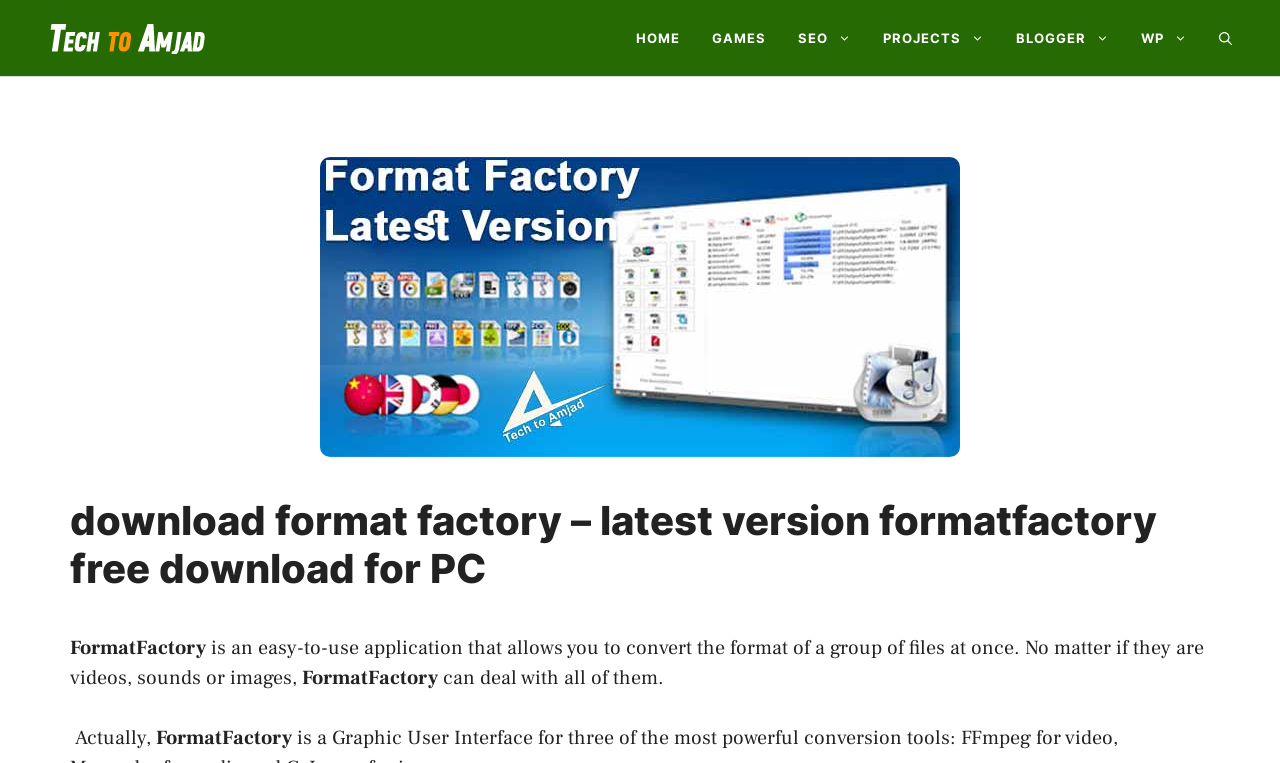Respond to the following query with just one word or a short phrase: 
What is the theme of the website?

Technology